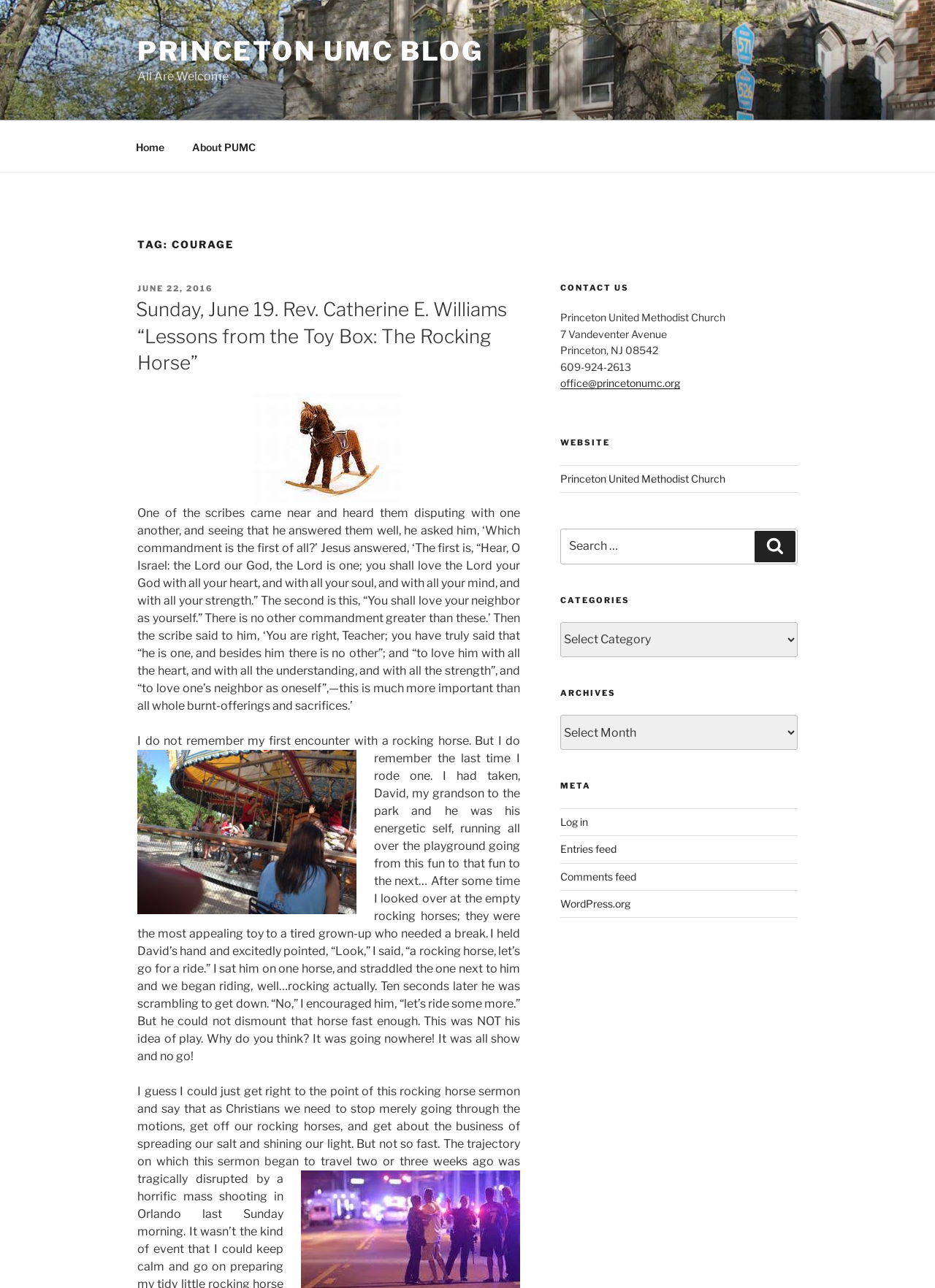Specify the bounding box coordinates (top-left x, top-left y, bottom-right x, bottom-right y) of the UI element in the screenshot that matches this description: Princeton UMC Blog

[0.147, 0.027, 0.517, 0.052]